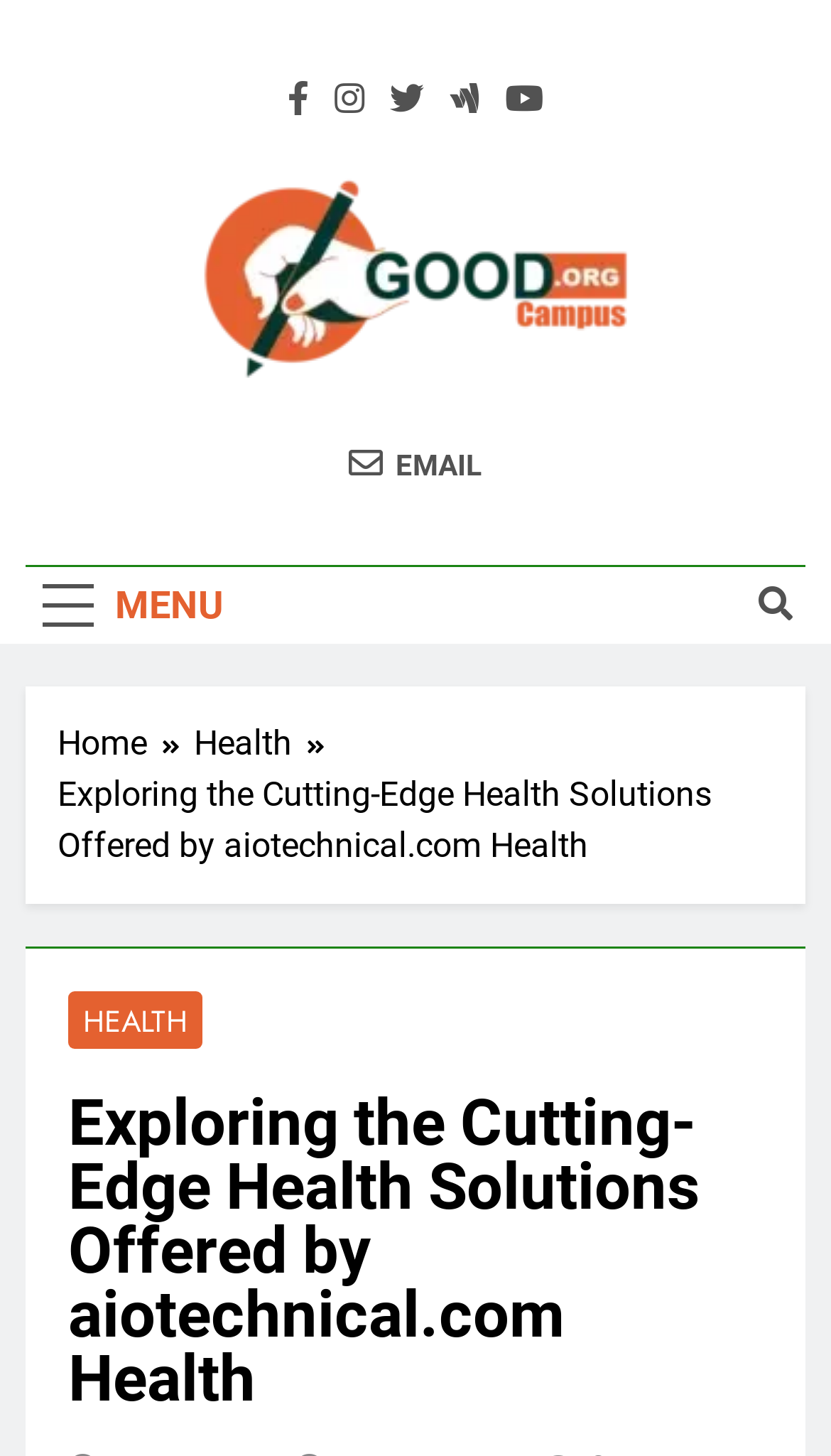What is the email address link text?
Please provide a single word or phrase answer based on the image.

EMAIL